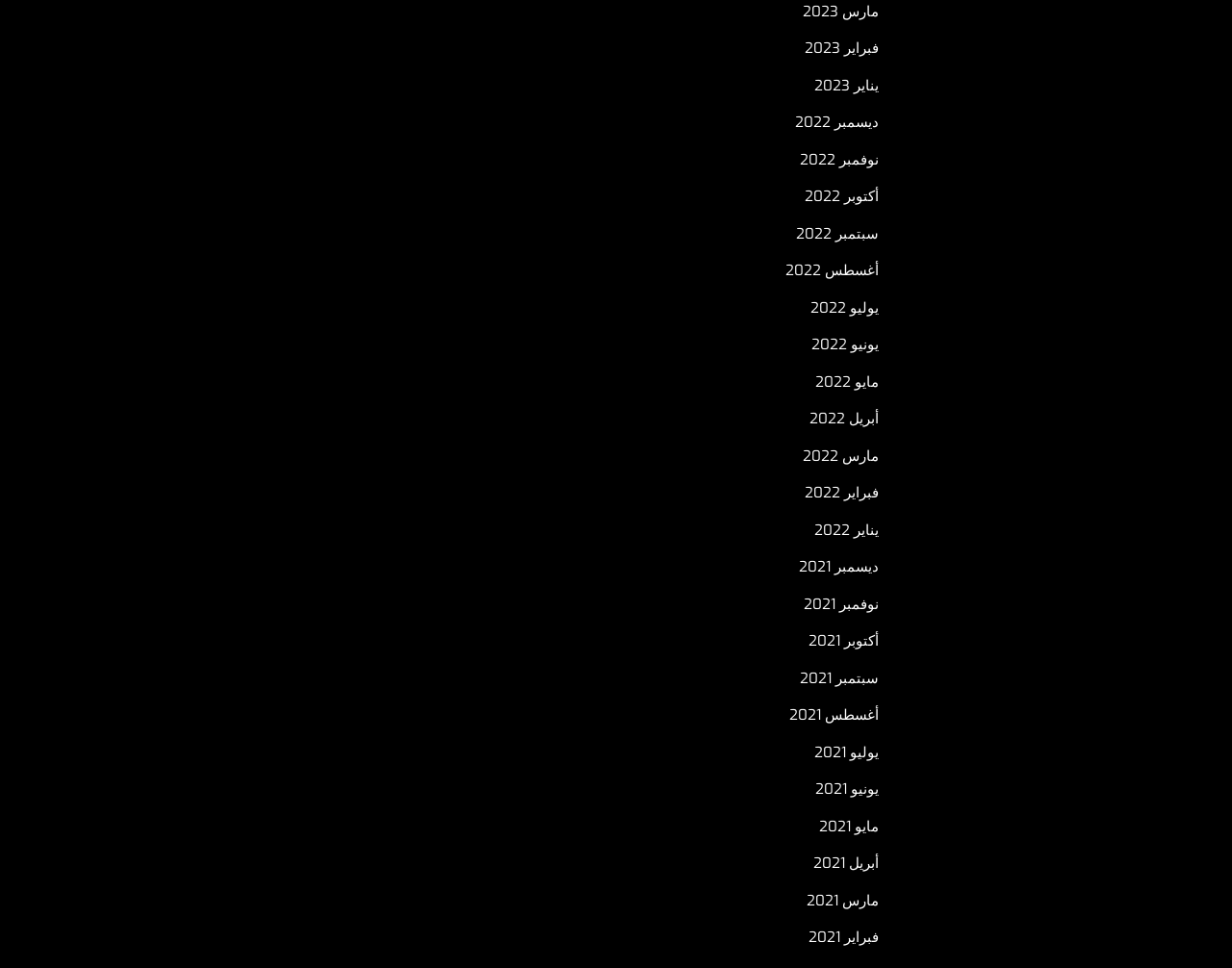Pinpoint the bounding box coordinates of the area that should be clicked to complete the following instruction: "access january 2021". The coordinates must be given as four float numbers between 0 and 1, i.e., [left, top, right, bottom].

[0.661, 0.537, 0.713, 0.557]